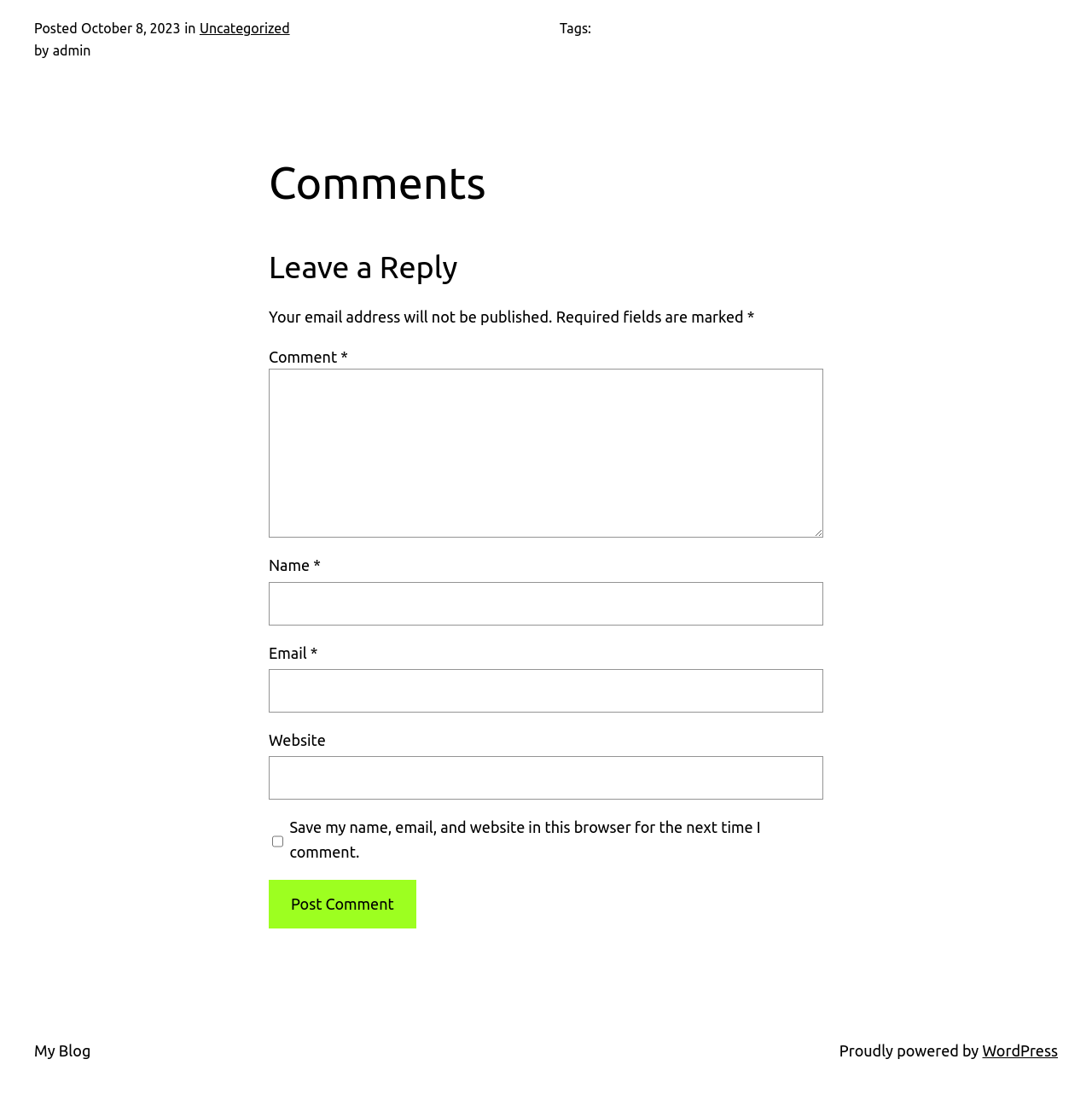What is the date of the post?
By examining the image, provide a one-word or phrase answer.

October 8, 2023